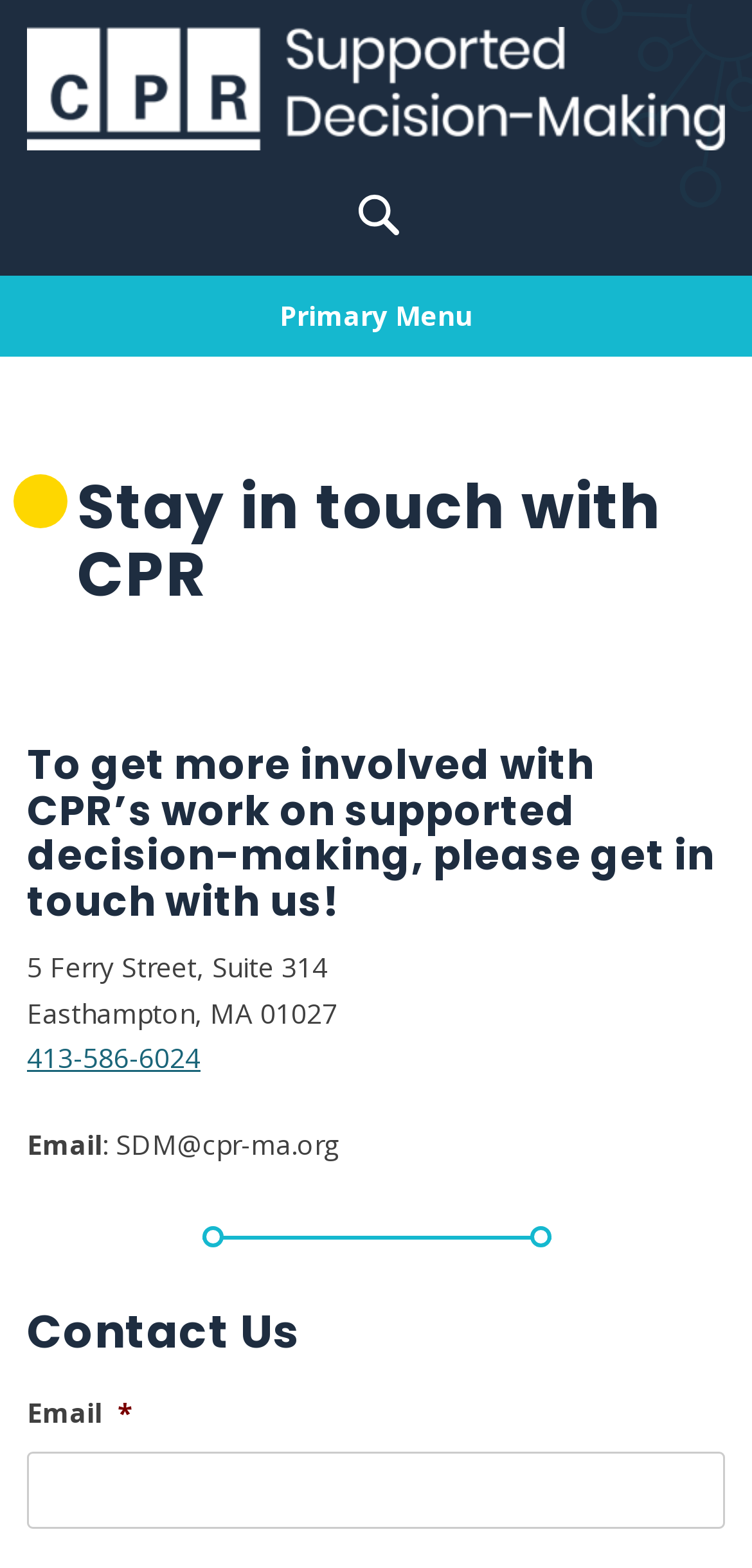Please respond to the question using a single word or phrase:
What is the heading above the contact information?

Stay in touch with CPR